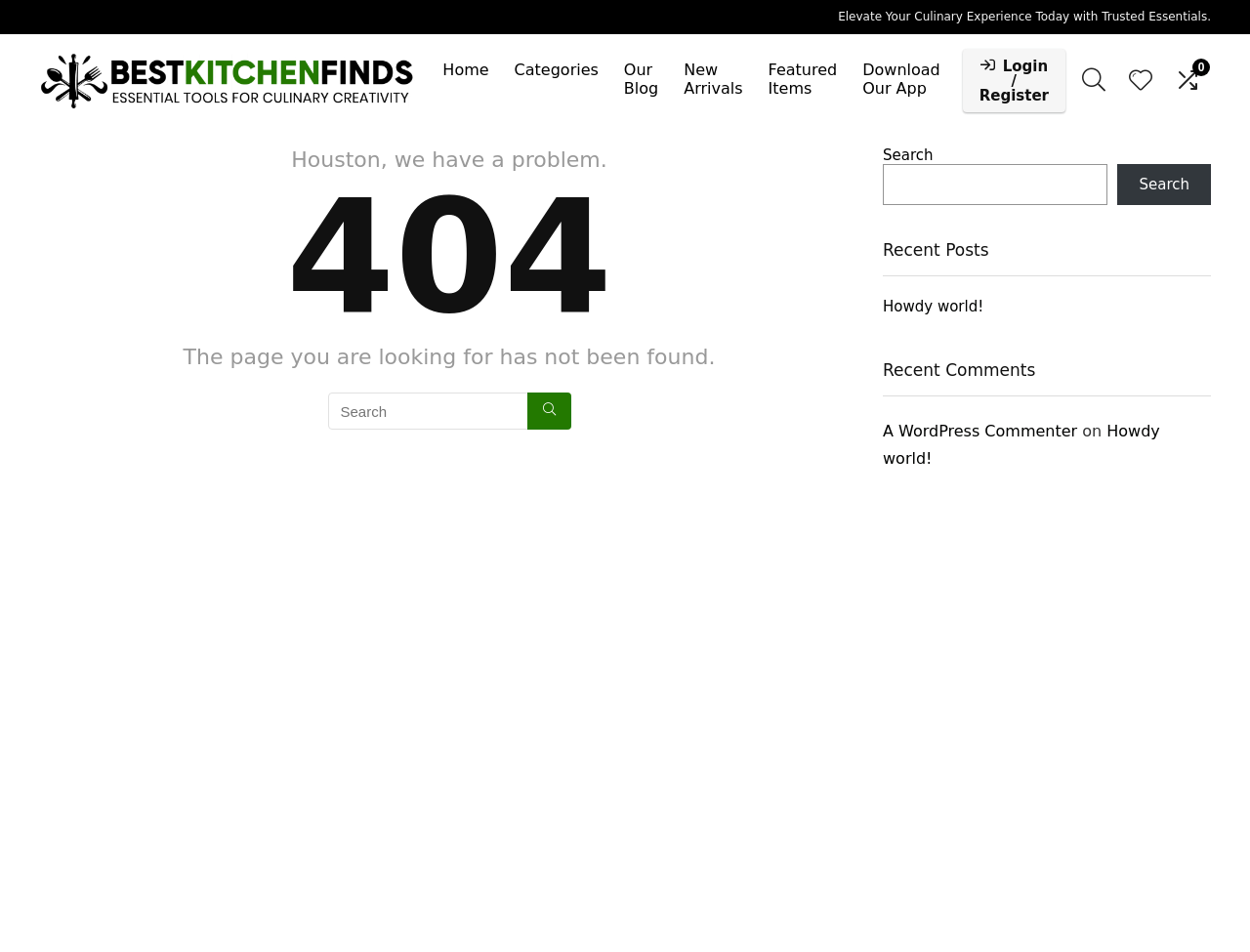Given the element description, predict the bounding box coordinates in the format (top-left x, top-left y, bottom-right x, bottom-right y), using floating point numbers between 0 and 1: Download Our App

[0.68, 0.055, 0.762, 0.114]